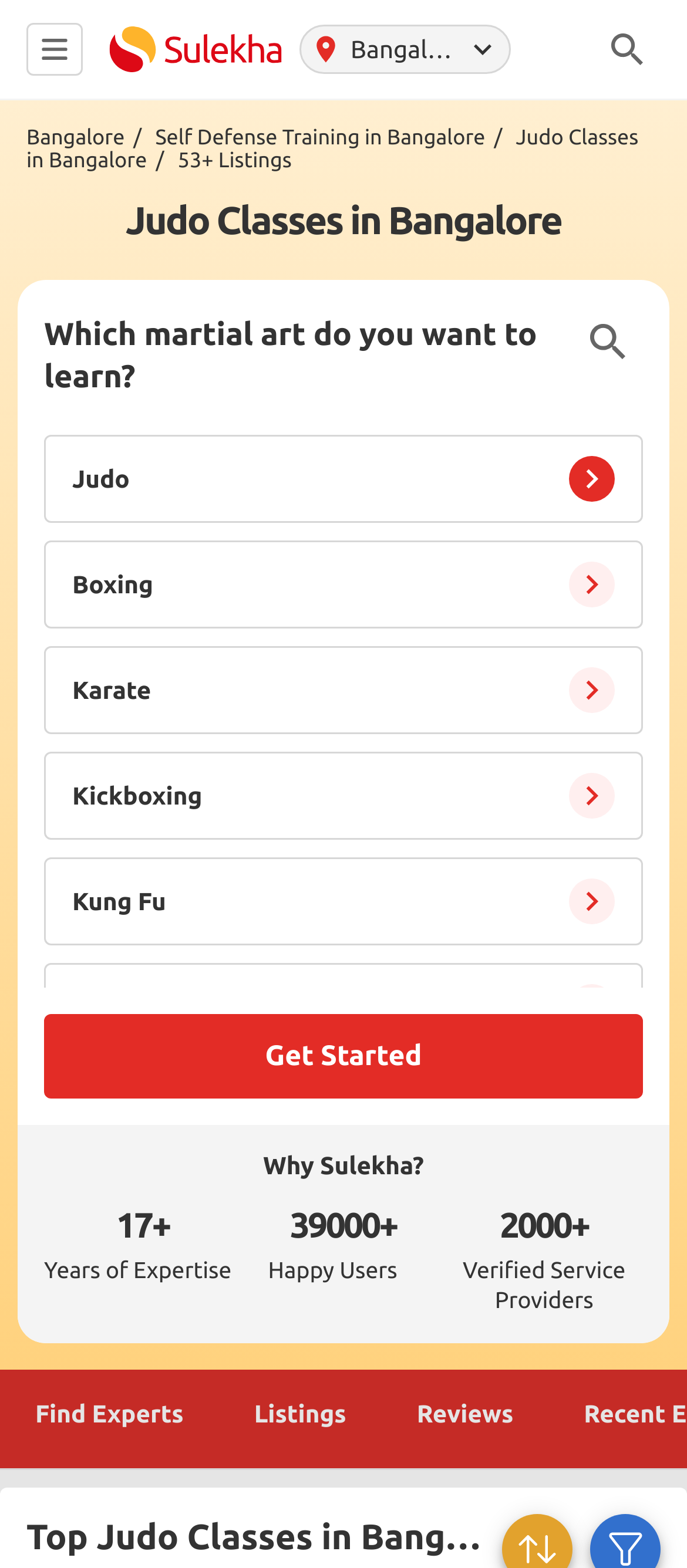What is the call-to-action button?
Please answer the question as detailed as possible.

The webpage has a prominent button with the text 'Get Started' which is likely the call-to-action button, encouraging users to start their journey of finding judo classes or training in Bangalore.